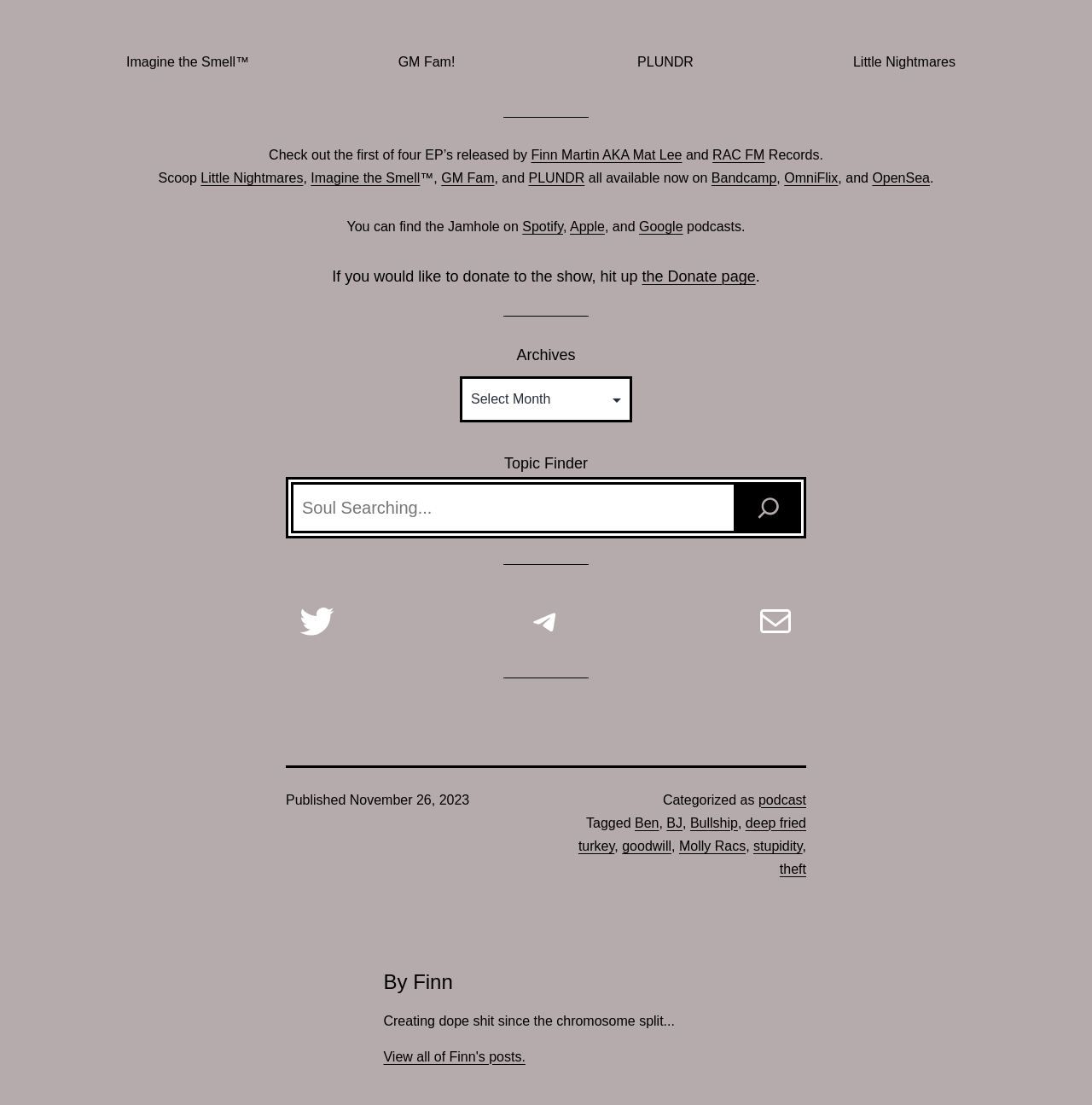Determine the bounding box coordinates for the UI element with the following description: "Tax". The coordinates should be four float numbers between 0 and 1, represented as [left, top, right, bottom].

None